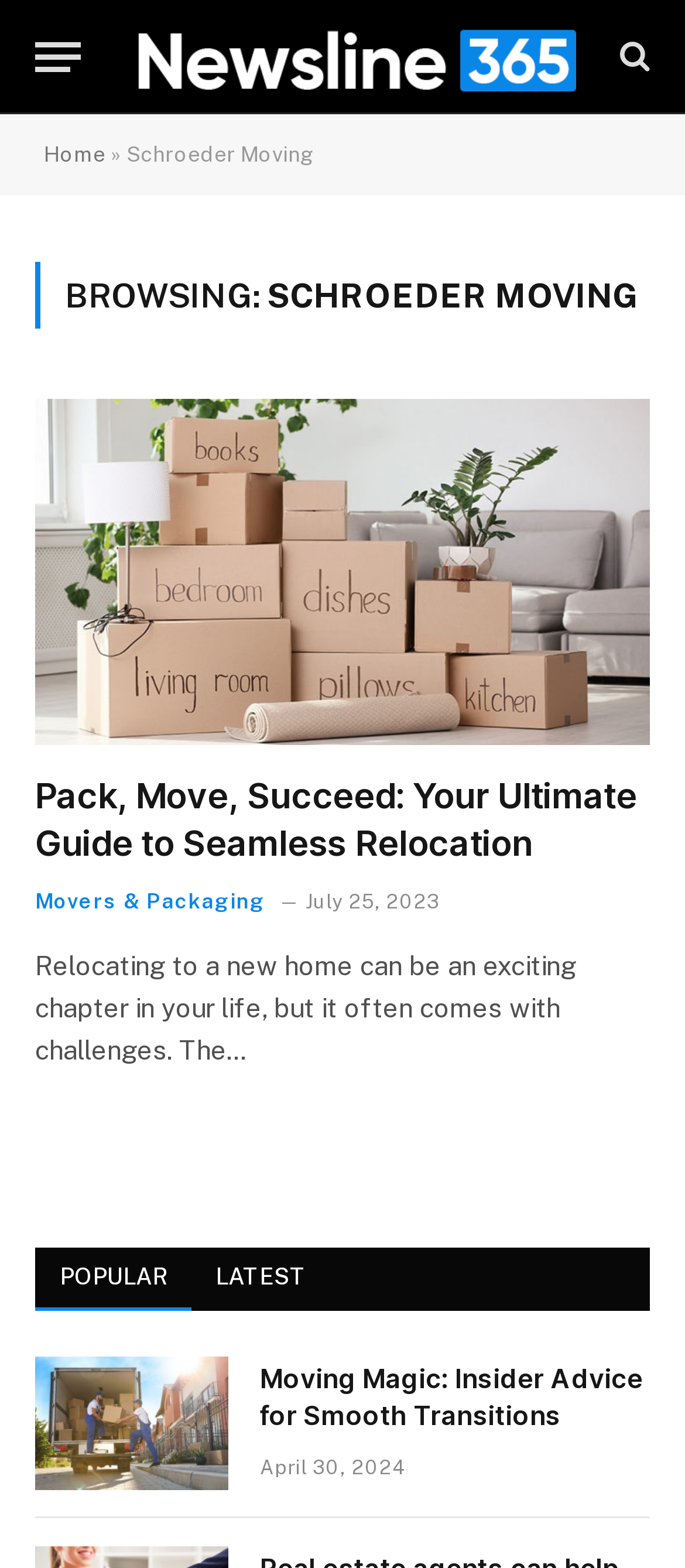Please find the bounding box coordinates of the element's region to be clicked to carry out this instruction: "Visit 'Charlies Interior'".

[0.195, 0.002, 0.841, 0.069]